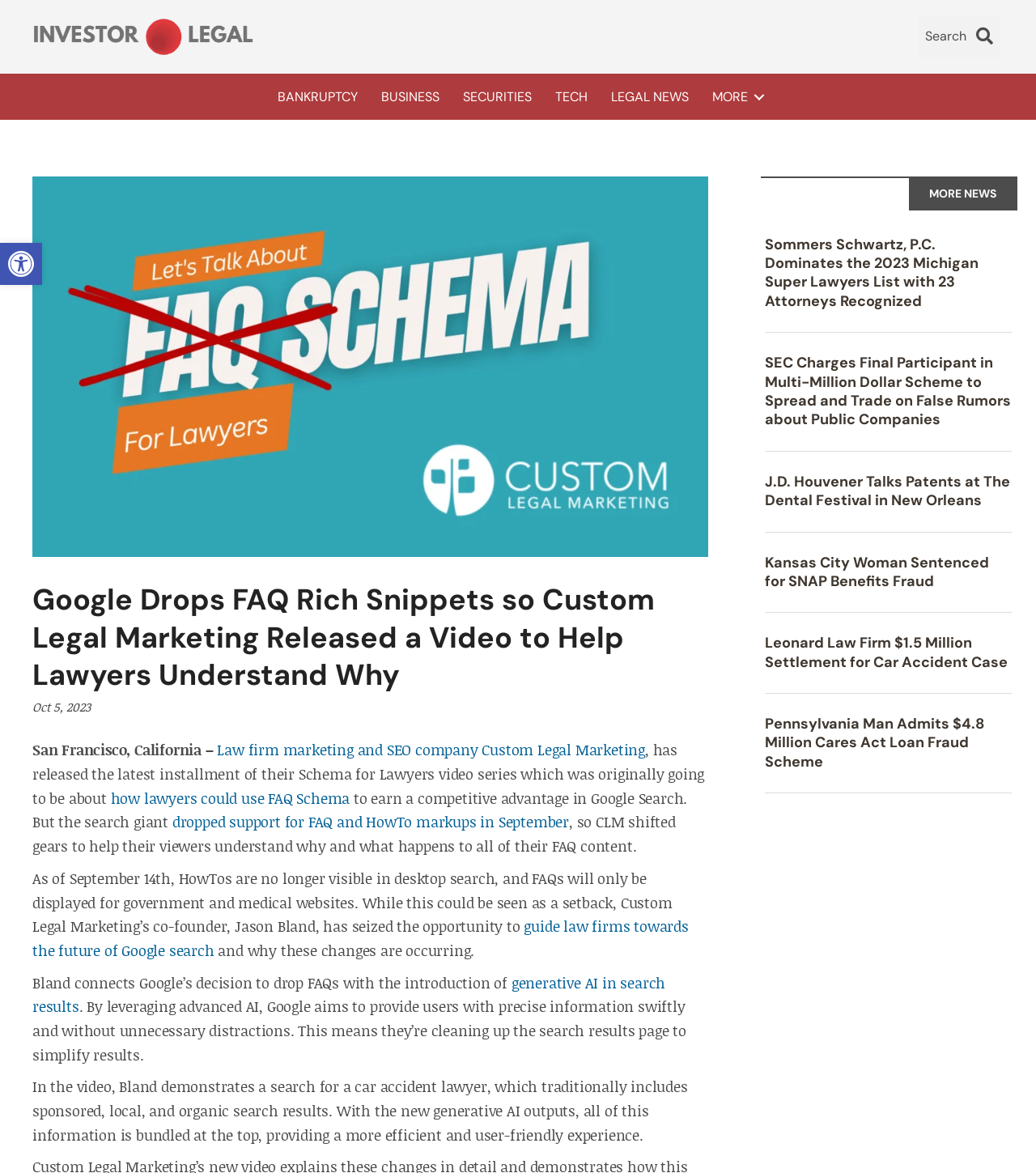What is the new feature introduced by Google in search results?
Using the image as a reference, answer the question in detail.

The answer can be inferred from the text '...Google’s decision to drop FAQs with the introduction of generative AI in search results...' which is located in the main content area of the webpage.